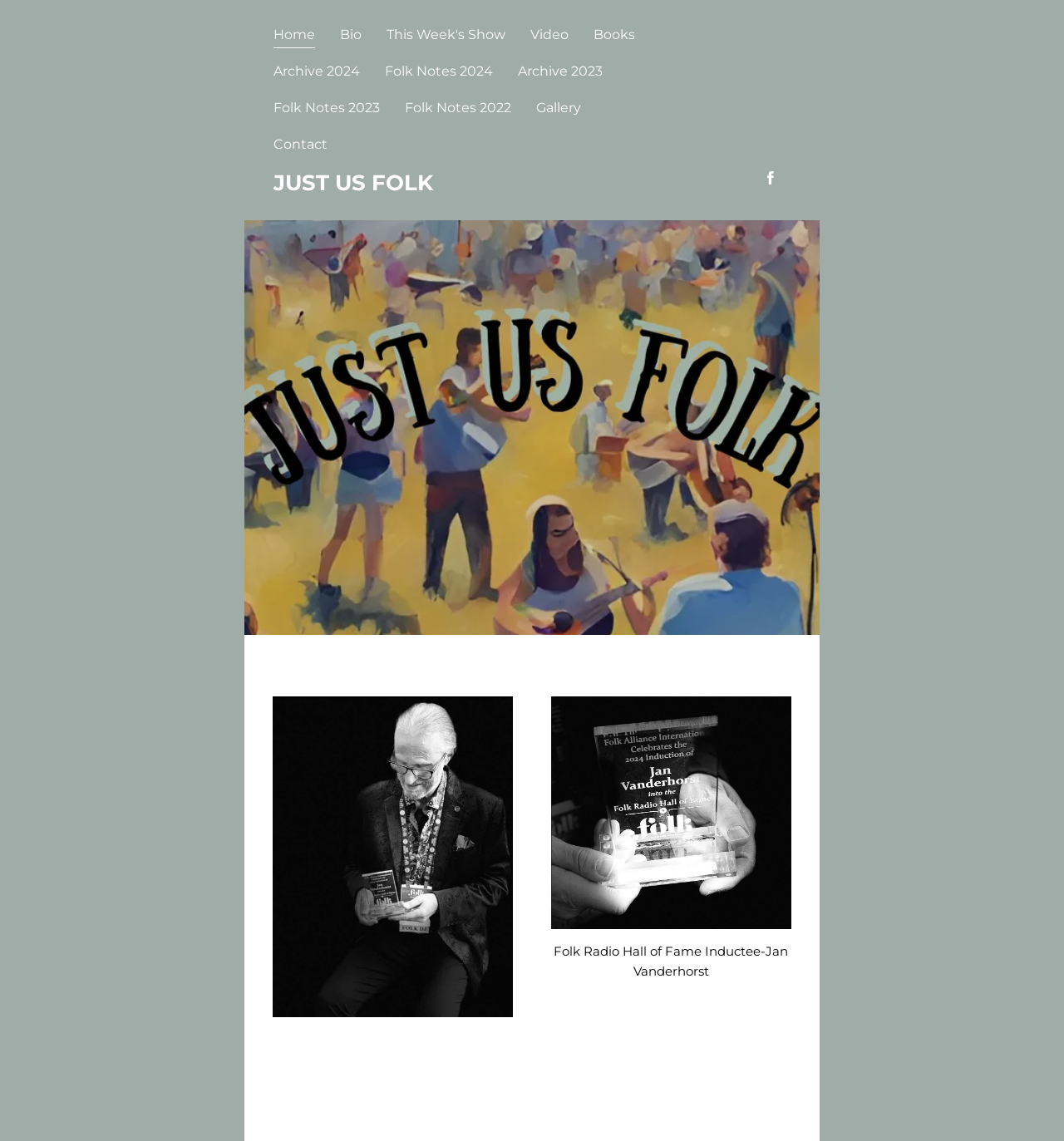Identify the coordinates of the bounding box for the element that must be clicked to accomplish the instruction: "Read the Bio".

[0.32, 0.018, 0.34, 0.05]